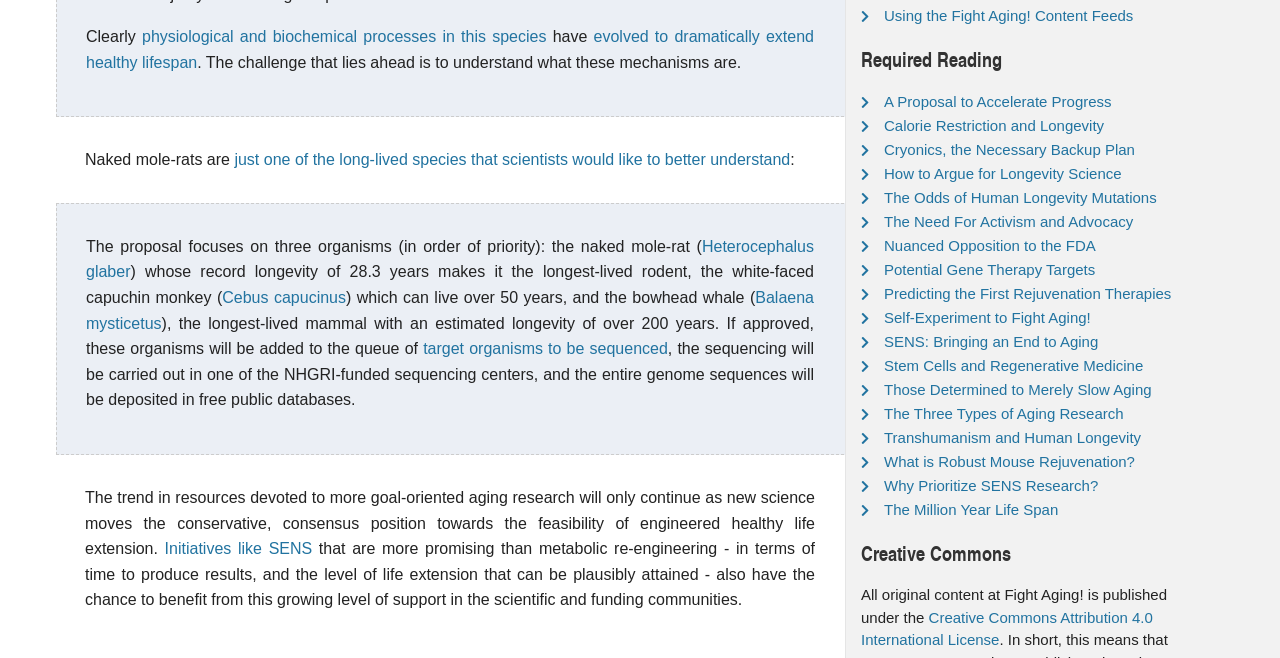What is the purpose of sequencing the target organisms?
Answer briefly with a single word or phrase based on the image.

To deposit genome sequences in public databases